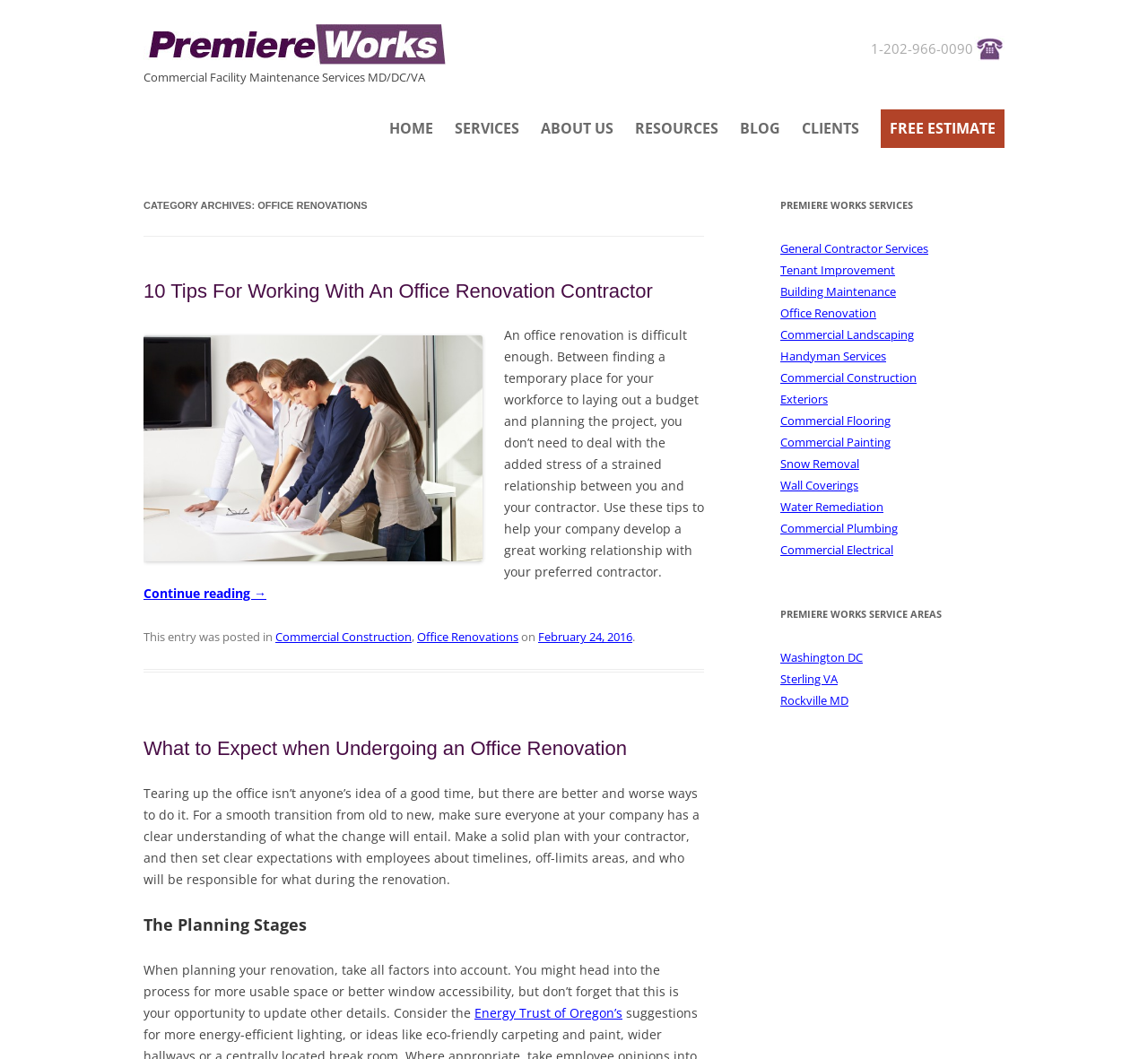Show the bounding box coordinates for the HTML element as described: "Commercial Construction".

[0.24, 0.594, 0.359, 0.609]